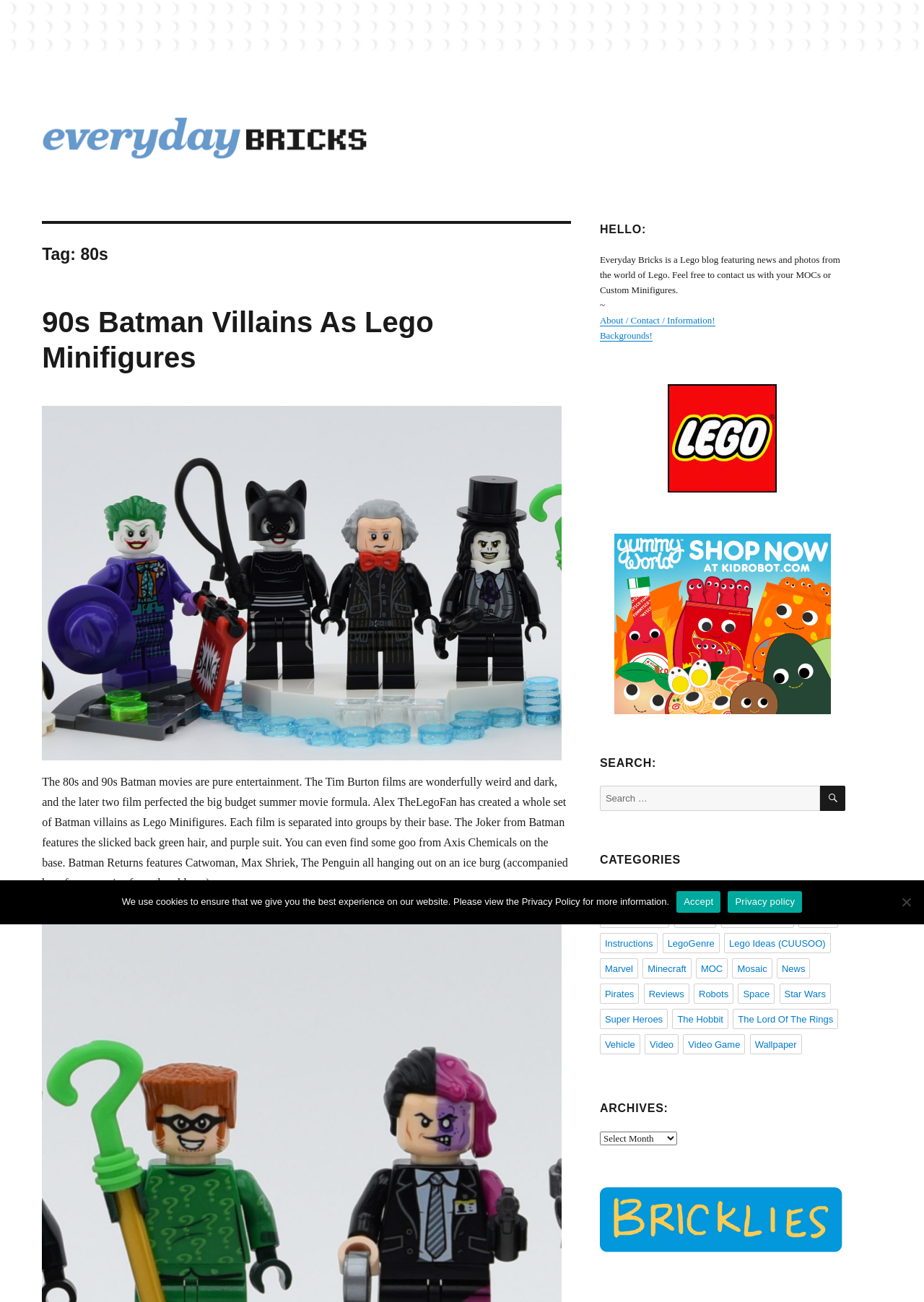Provide your answer to the question using just one word or phrase: What is the purpose of the search box?

To search the website